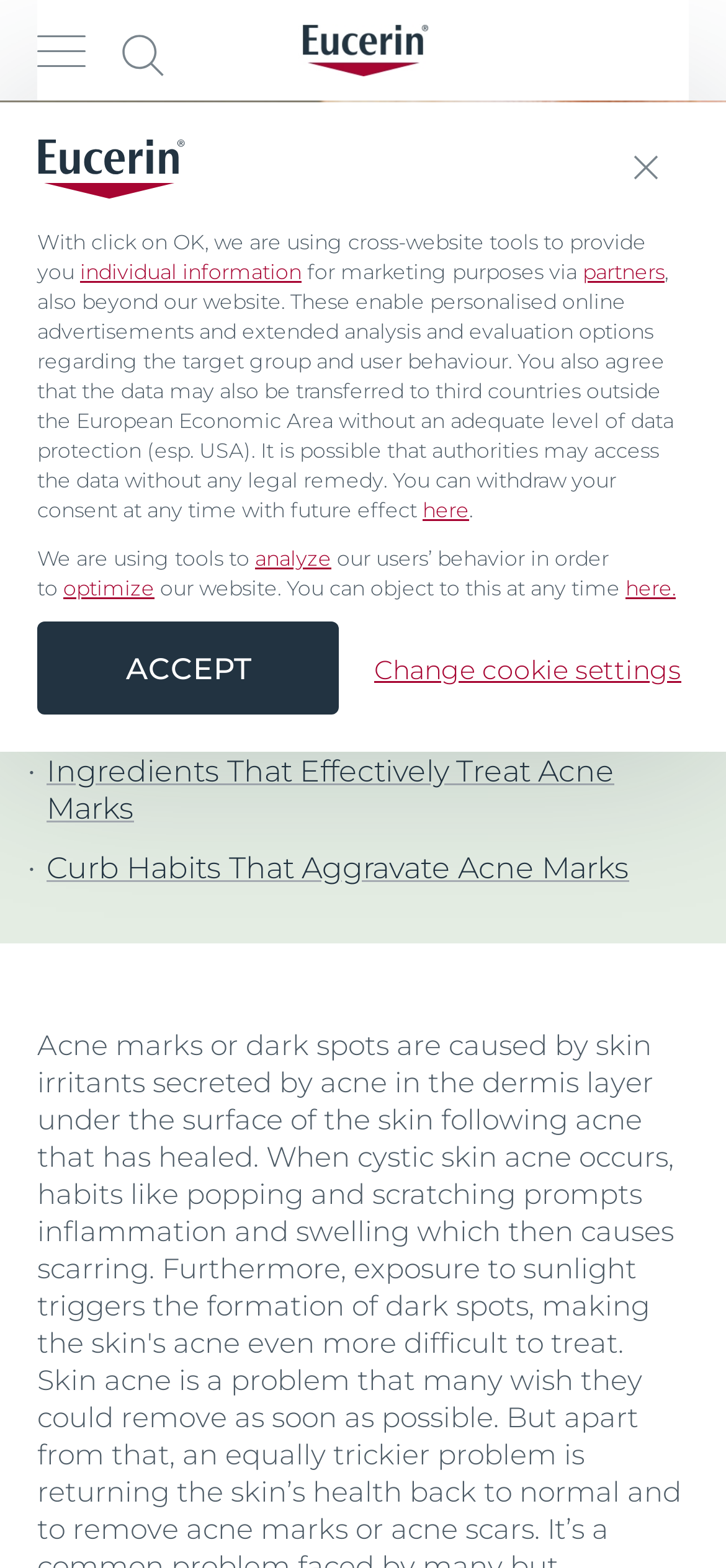Locate the bounding box coordinates of the region to be clicked to comply with the following instruction: "Click the 'Send Message' button". The coordinates must be four float numbers between 0 and 1, in the form [left, top, right, bottom].

None